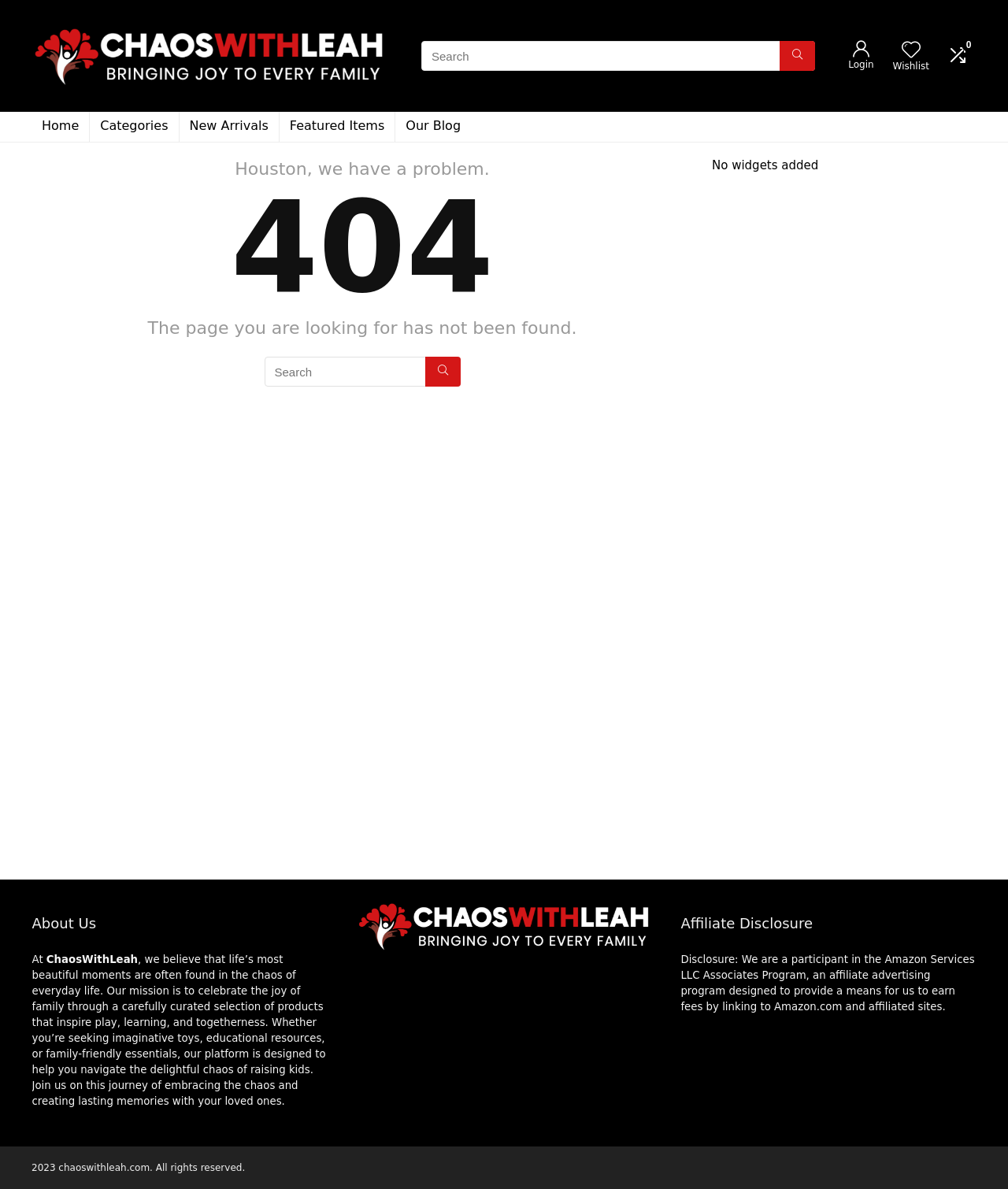Predict the bounding box coordinates for the UI element described as: "name="s" placeholder="Search"". The coordinates should be four float numbers between 0 and 1, presented as [left, top, right, bottom].

[0.418, 0.034, 0.809, 0.06]